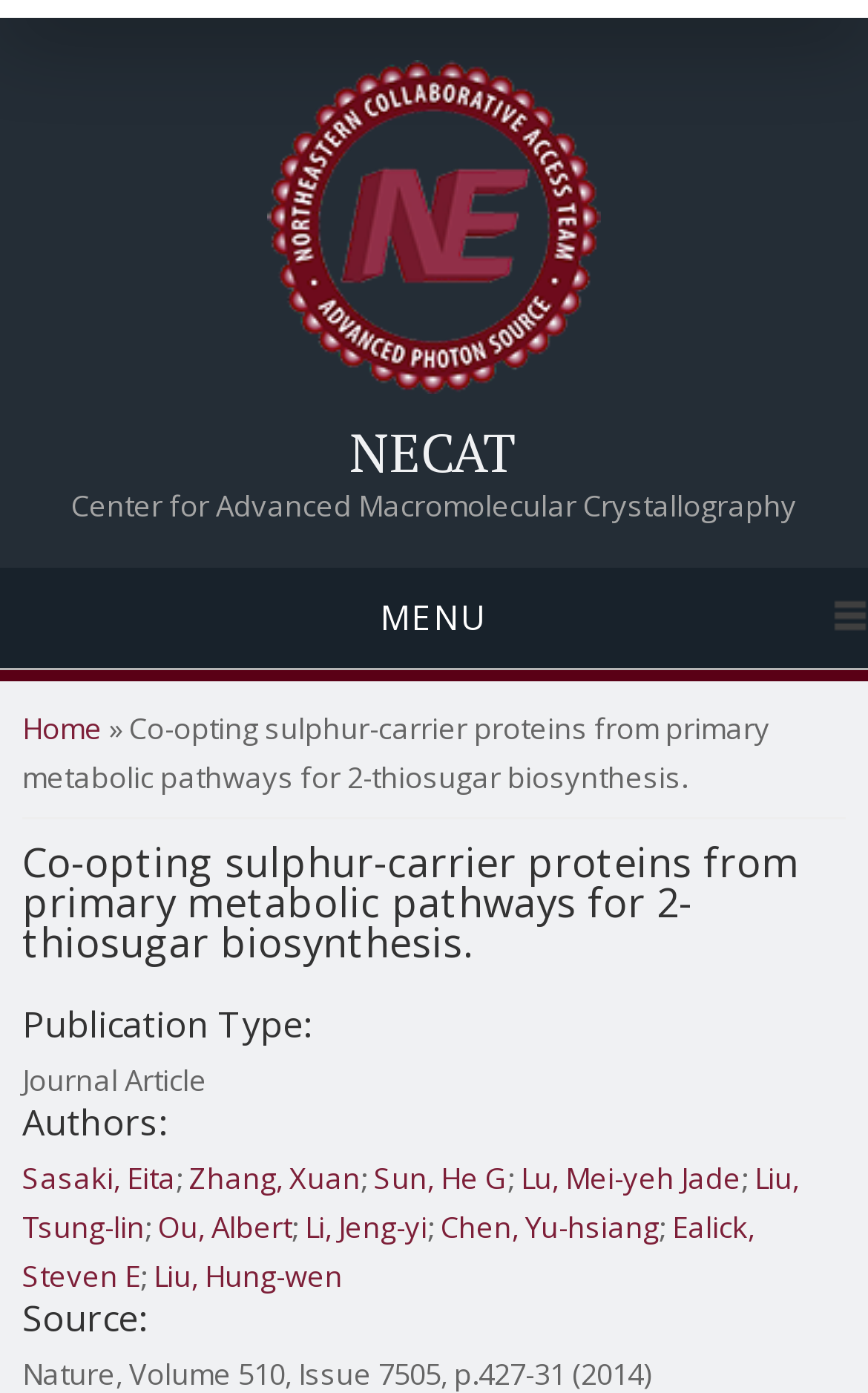Provide a comprehensive description of the webpage.

The webpage appears to be a publication page for a scientific article. At the top, there is a navigation menu with a "Home" link and an image, situated on the top-right corner. Below this, the title "NECAT Center for Advanced Macromolecular Crystallography" is displayed prominently across the top of the page.

On the left side, there is a vertical menu with links to "MENU" and "Home", followed by a breadcrumb trail indicating the current page's location. The main content of the page is divided into sections, with headings and links to authors and publication information.

The first section has a heading "Co-opting sulphur-carrier proteins from primary metabolic pathways for 2-thiosugar biosynthesis." which is also the title of the article. Below this, there are headings for "Publication Type:", "Authors:", and "Source:". The "Publication Type:" section indicates that the article is a "Journal Article". The "Authors:" section lists multiple authors, each with a link to their name, separated by semicolons.

The authors are listed in a vertical column, with each name on a new line, and the list takes up most of the page's content area. The "Source:" section is located at the bottom of the page, but its content is not specified. Overall, the page has a simple and organized layout, with clear headings and concise text.